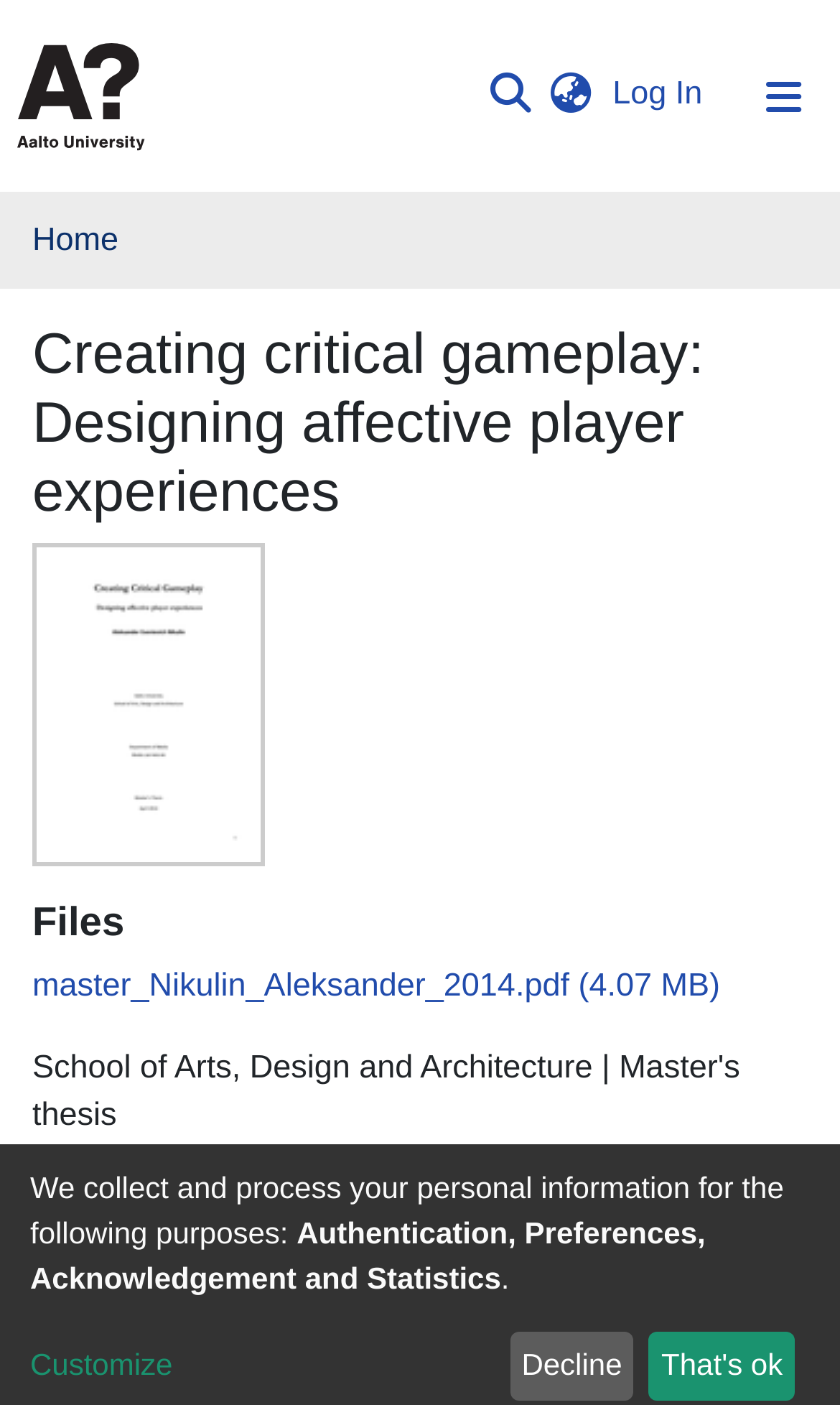Reply to the question with a single word or phrase:
What is the size of the downloadable publication?

4.07 MB